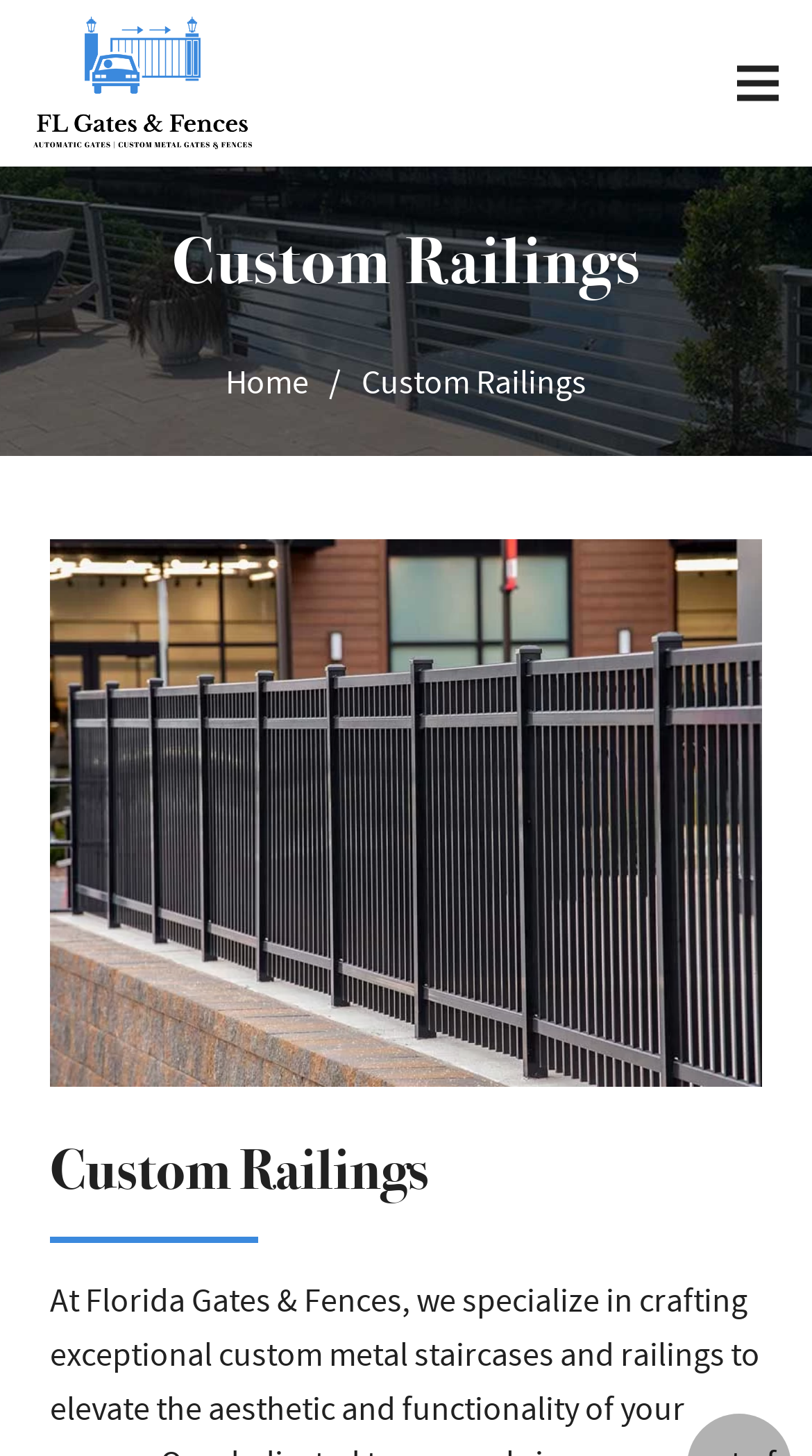What type of service does this company provide?
Using the image provided, answer with just one word or phrase.

Custom metal railing fabrication